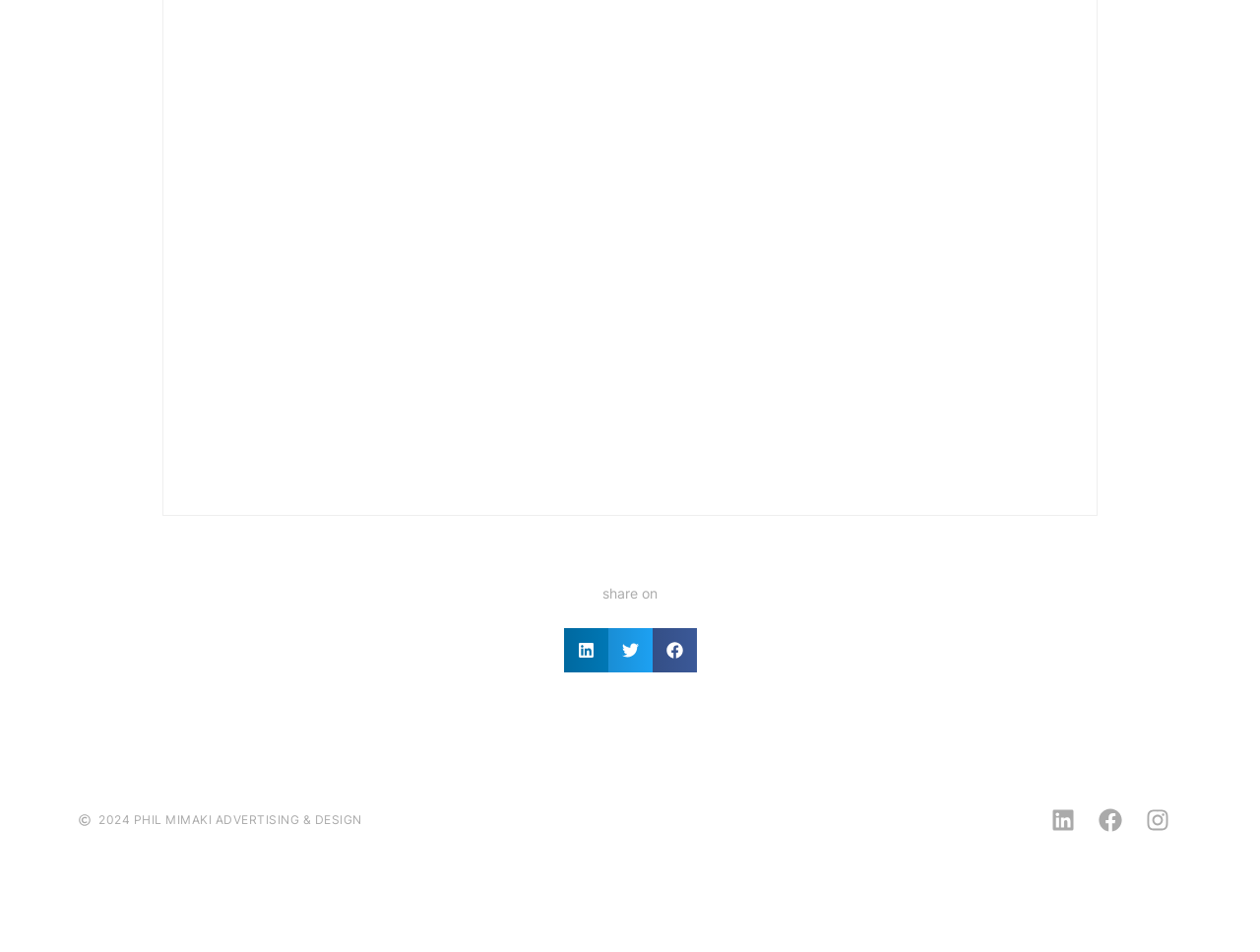What is the name of the advertising and design company?
Use the information from the screenshot to give a comprehensive response to the question.

The text '2024 PHIL MIMAKI ADVERTISING & DESIGN' is located at the bottom of the webpage, suggesting that it is the name of the company or organization responsible for the content on the webpage.